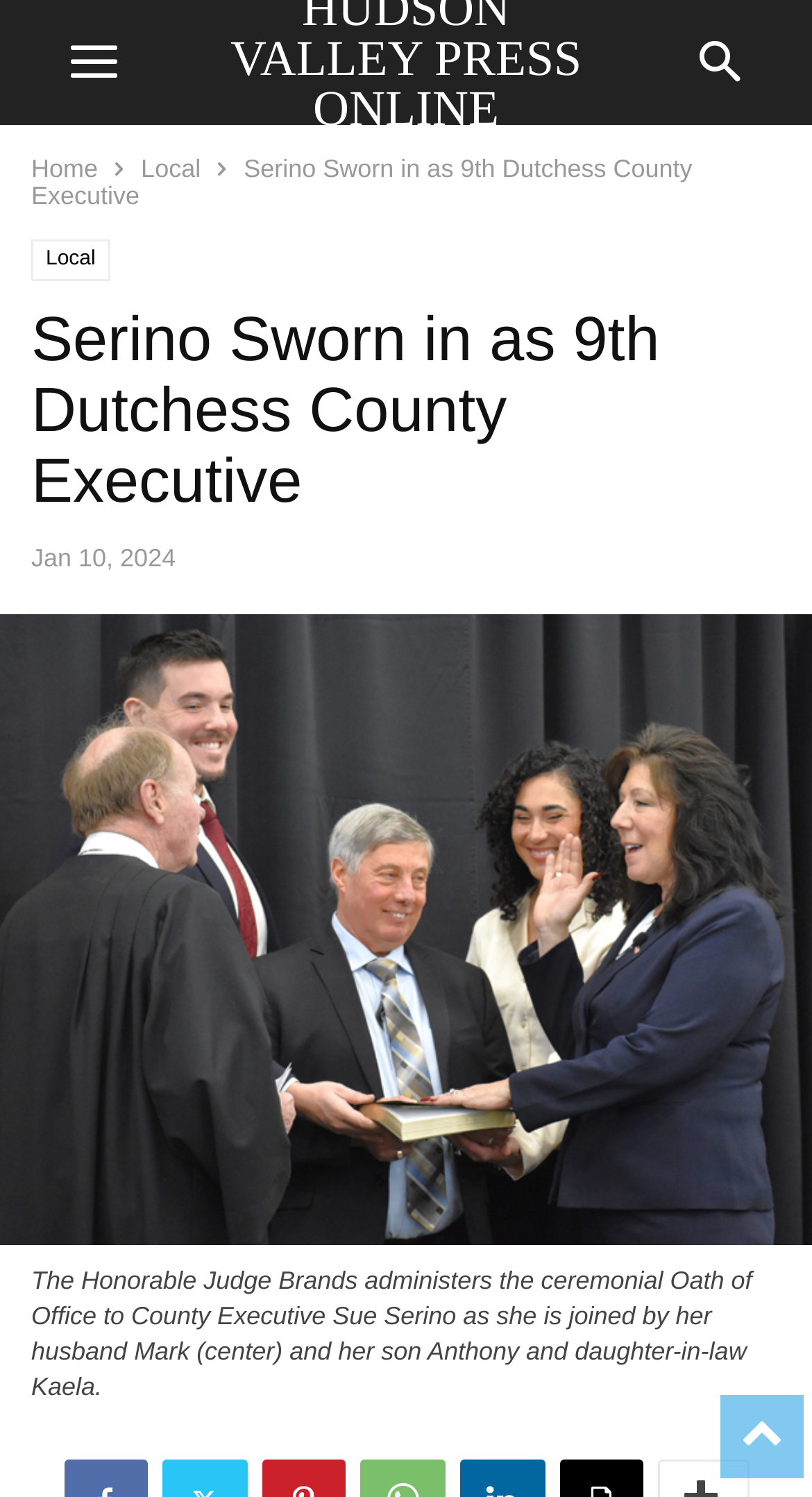Extract the bounding box coordinates for the UI element described by the text: "Home". The coordinates should be in the form of [left, top, right, bottom] with values between 0 and 1.

[0.038, 0.103, 0.121, 0.122]